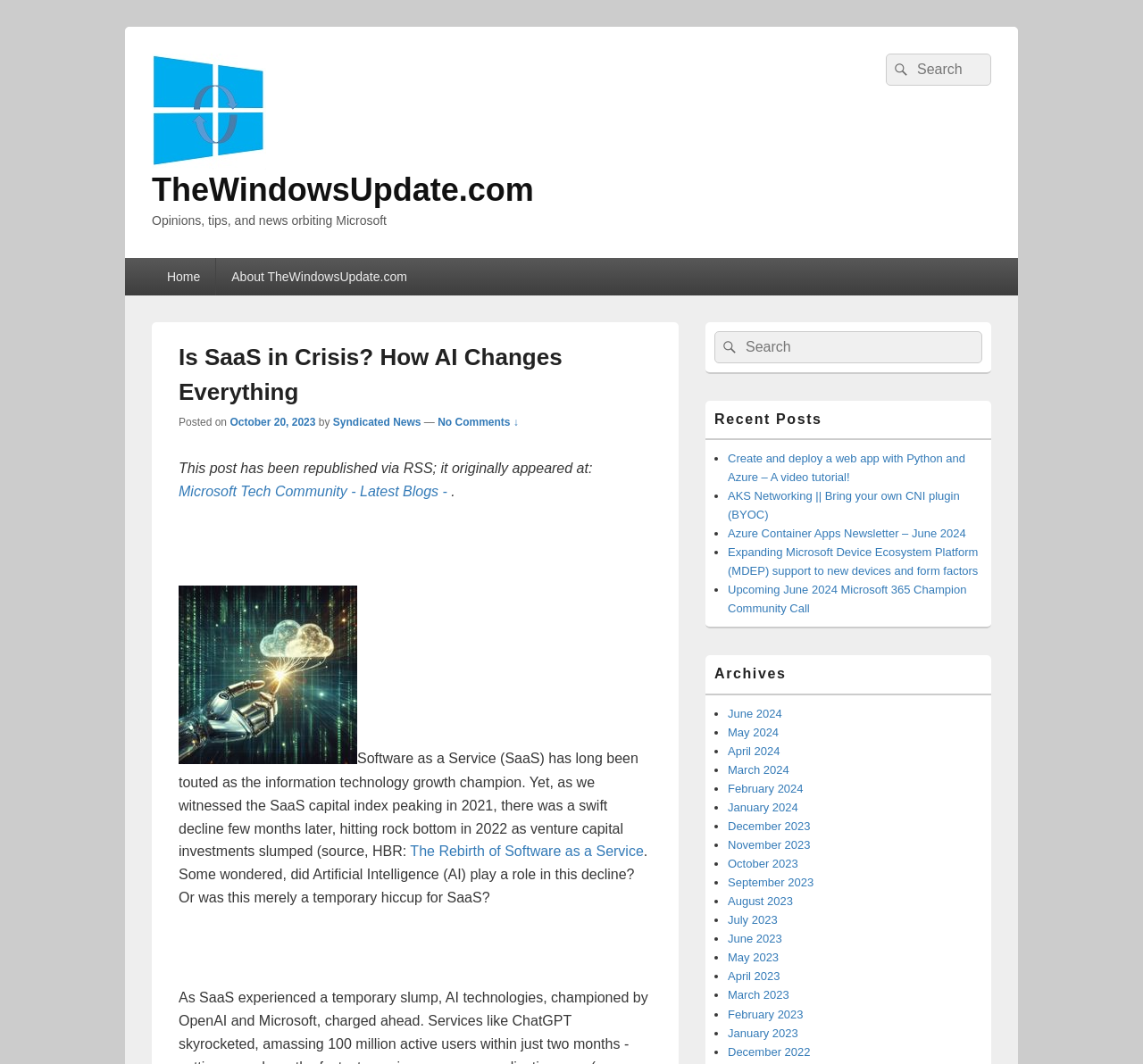Locate the bounding box coordinates of the clickable area needed to fulfill the instruction: "Search in the sidebar".

[0.625, 0.311, 0.859, 0.341]